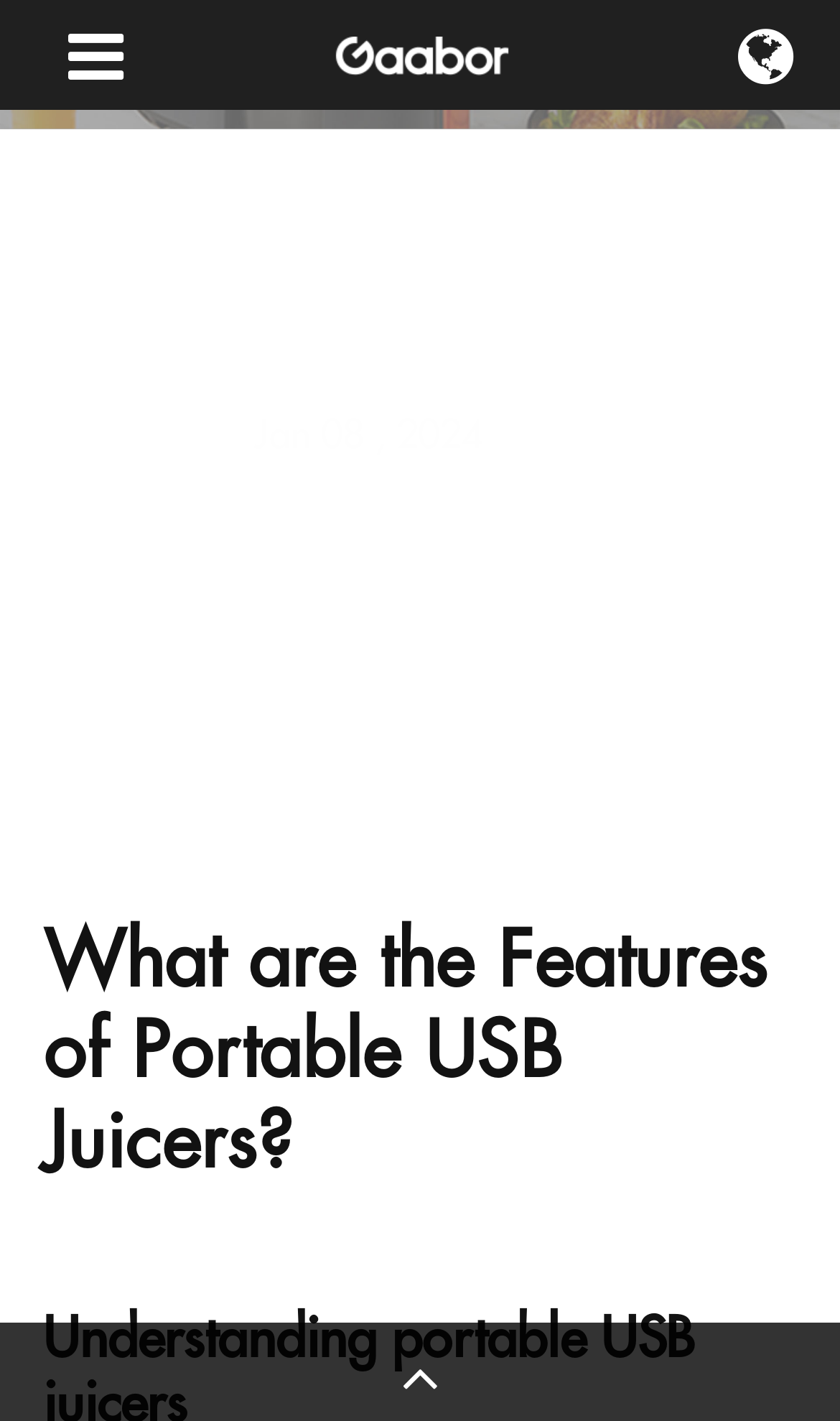Construct a comprehensive caption that outlines the webpage's structure and content.

The webpage appears to be a blog article discussing the features of portable USB juicers. At the top left corner, there is a link to the "Home" page, followed by links to "News & Blog" and "Blog" to the right. Below these links, there is a link to the current article, "What are the Features of Portable USB Juicers?".

In the top center of the page, there is a logo of "UNITED GAIN LIMITED" with a corresponding link and image. The date "Jan 08, 2024" is displayed to the right of the logo, indicating the publication date of the article. Above the main article title, there is a label "NEWS".

The main article title, "What are the Features of Portable USB Juicers?", is prominently displayed in a large font, spanning the entire width of the page. The article content is not explicitly described in the accessibility tree, but it likely follows the main title, providing information about the features of portable USB juicers.